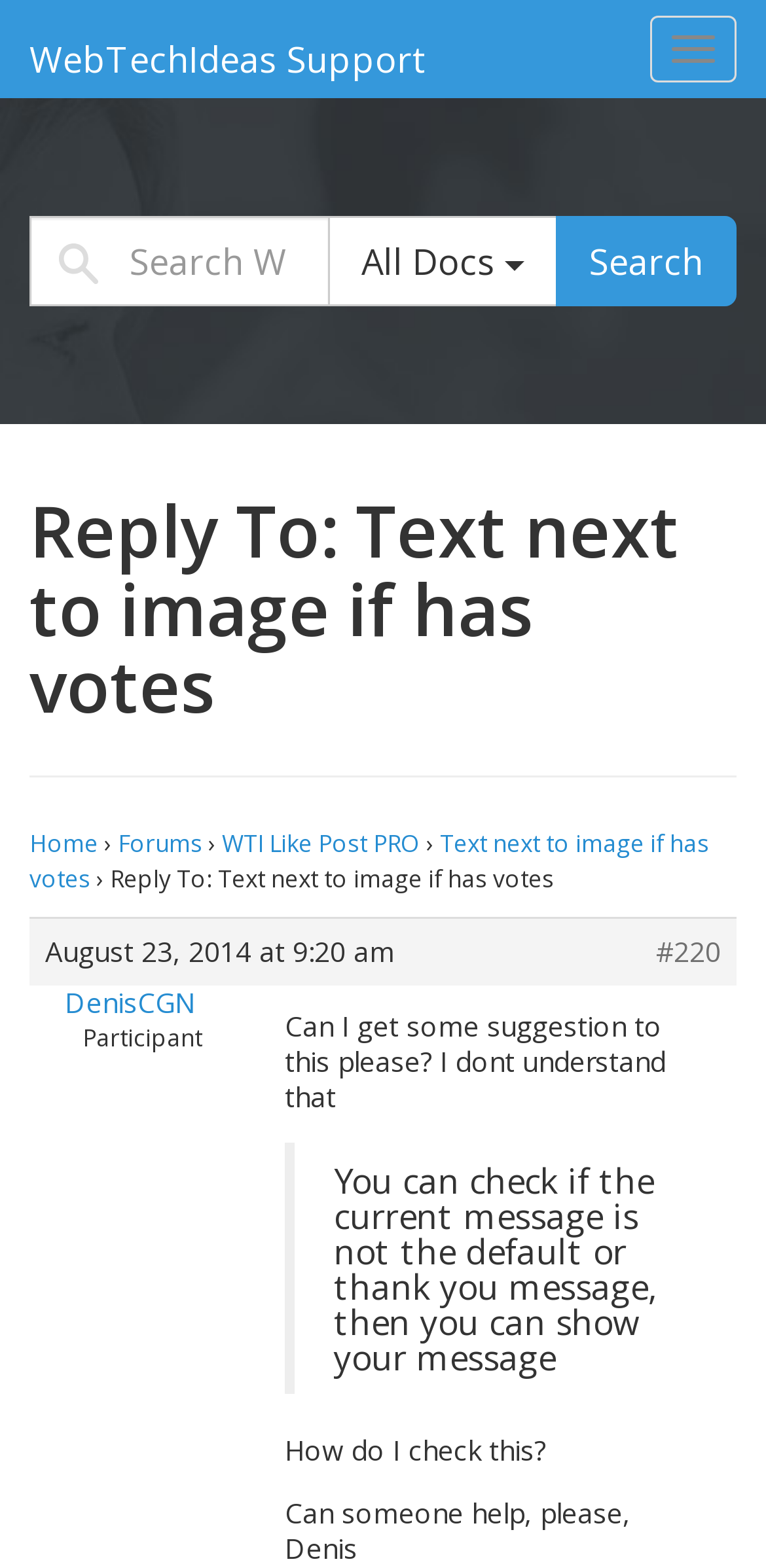How many links are in the top navigation?
Use the information from the screenshot to give a comprehensive response to the question.

I counted the links in the top navigation area, which are 'Home', 'Forums', 'WTI Like Post PRO', 'Text next to image if has votes', and 'WebTechIdeas Support'. There are 5 links in total.